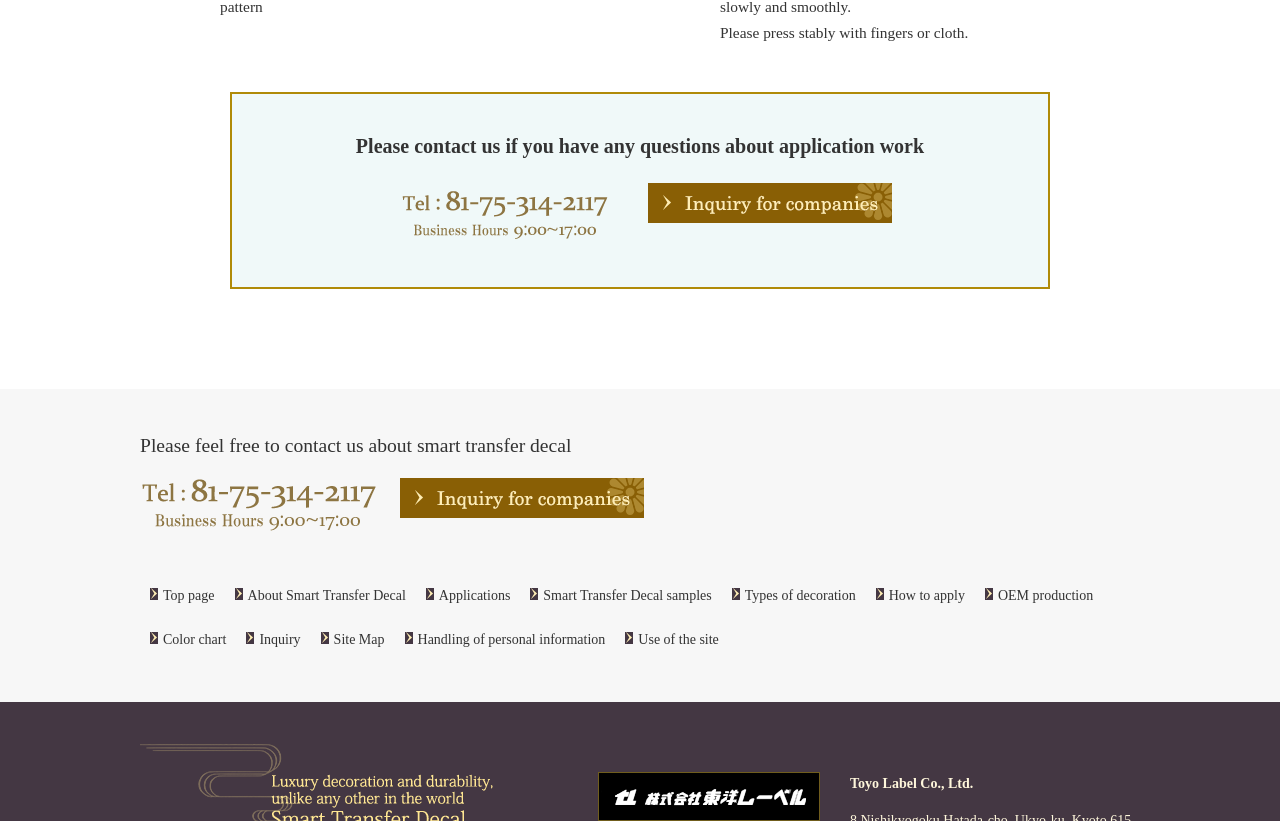Please give a succinct answer to the question in one word or phrase:
What is the company name mentioned at the bottom of the page?

Toyo Label Co., Ltd.